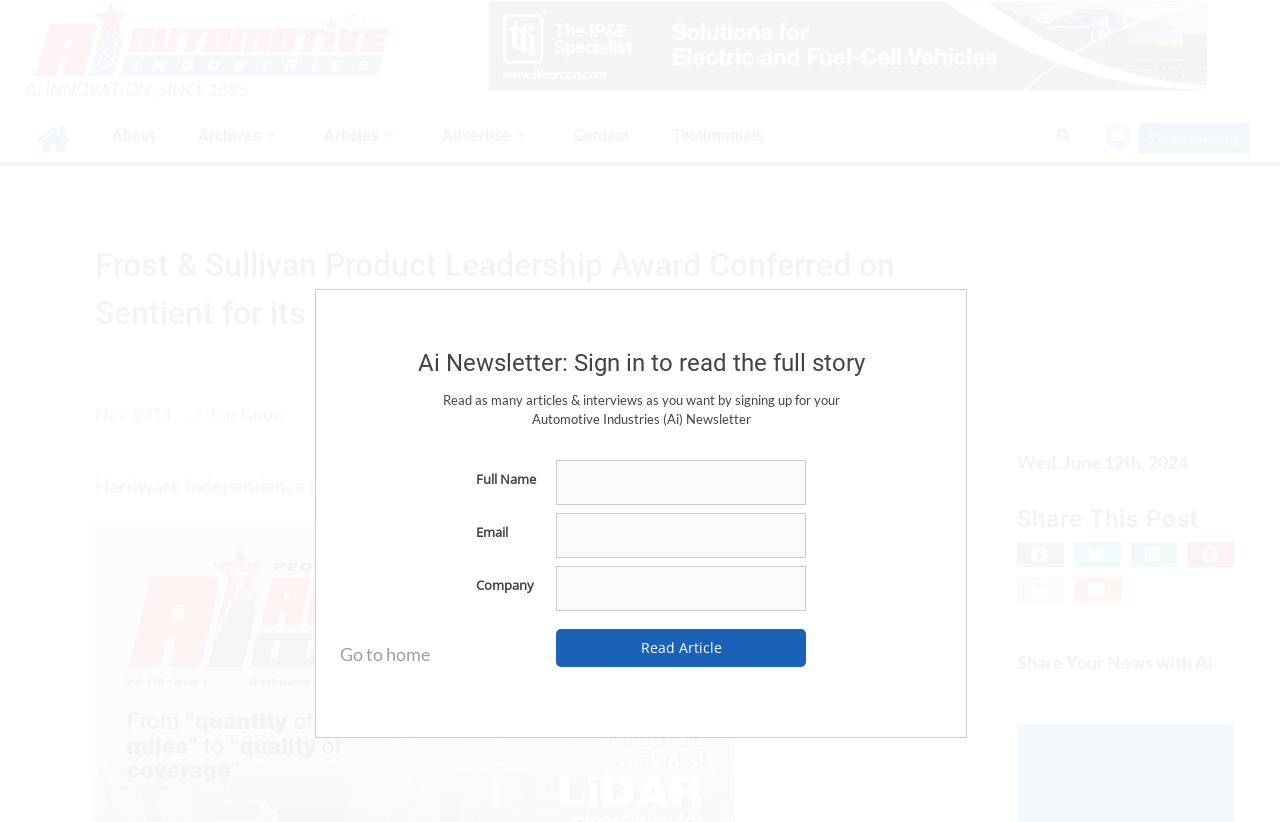Provide a one-word or short-phrase response to the question:
What is the purpose of the button with the text 'Read Article'?

To read the full story